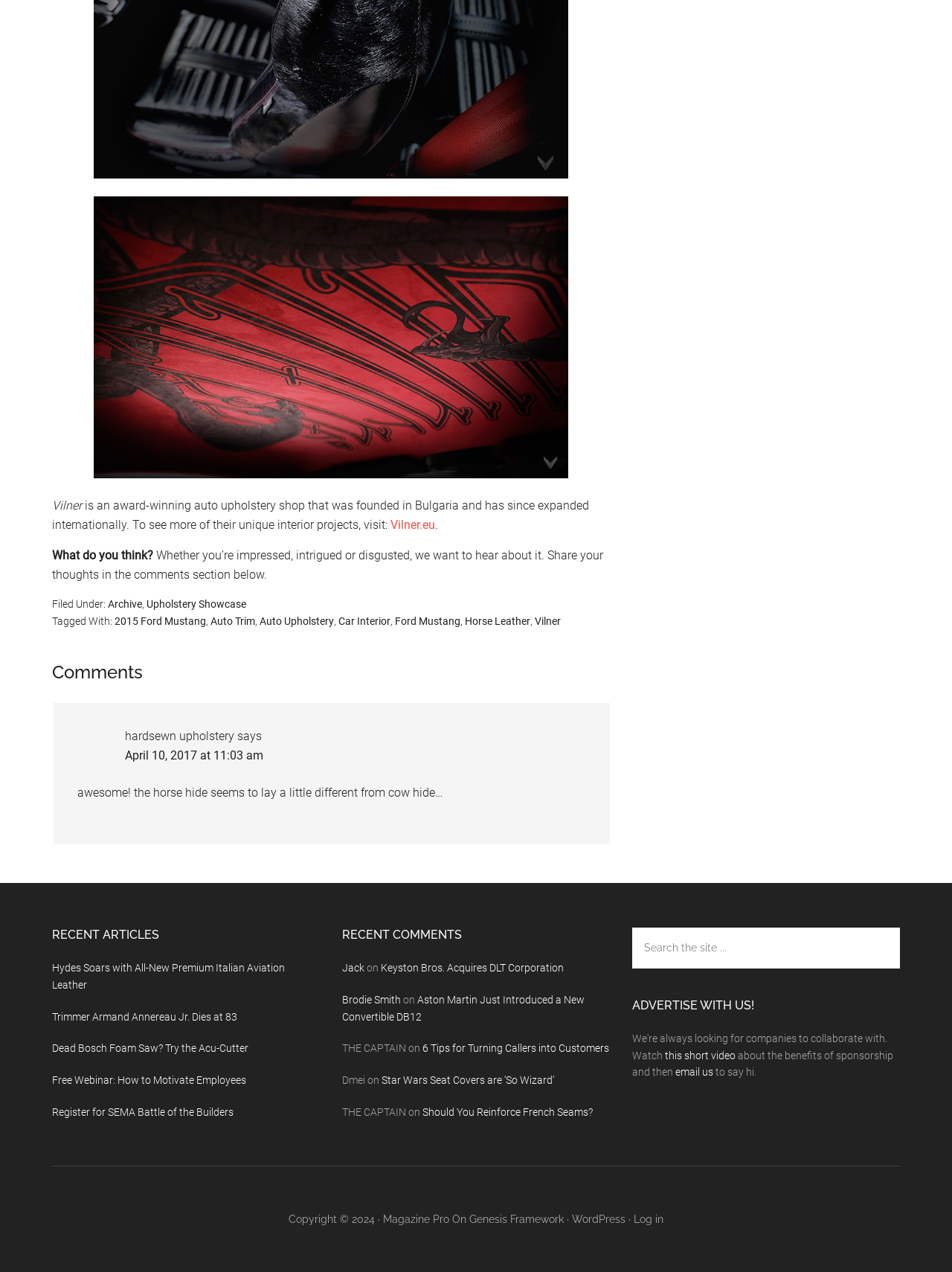Please analyze the image and provide a thorough answer to the question:
What is the name of the company featured in the article?

The company's name, Vilner, is mentioned in the text and is also linked to their website, Vilner.eu, which suggests that they are the main subject of the article.